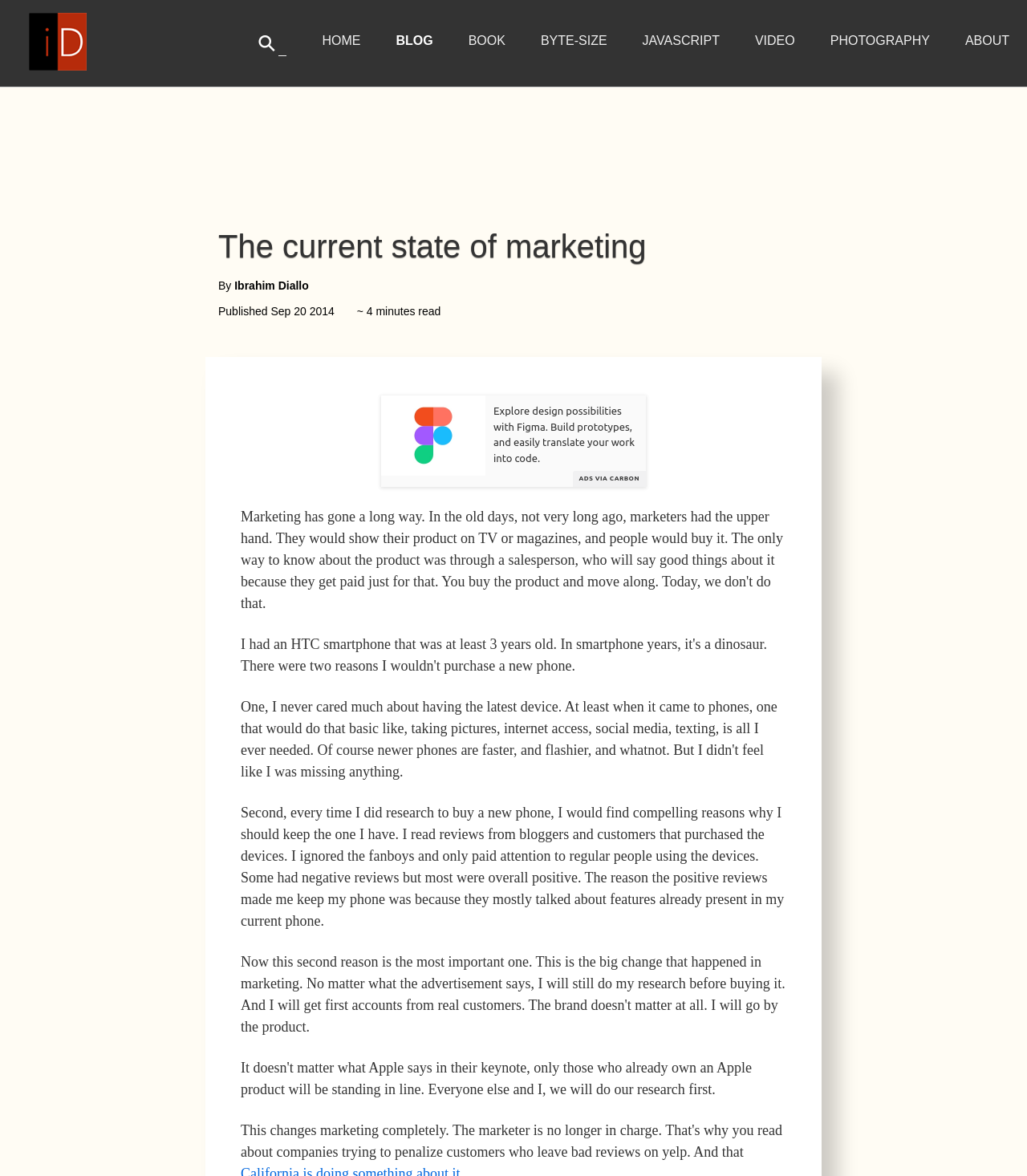Provide the bounding box coordinates for the area that should be clicked to complete the instruction: "Visit the ABOUT page".

[0.94, 0.029, 0.983, 0.04]